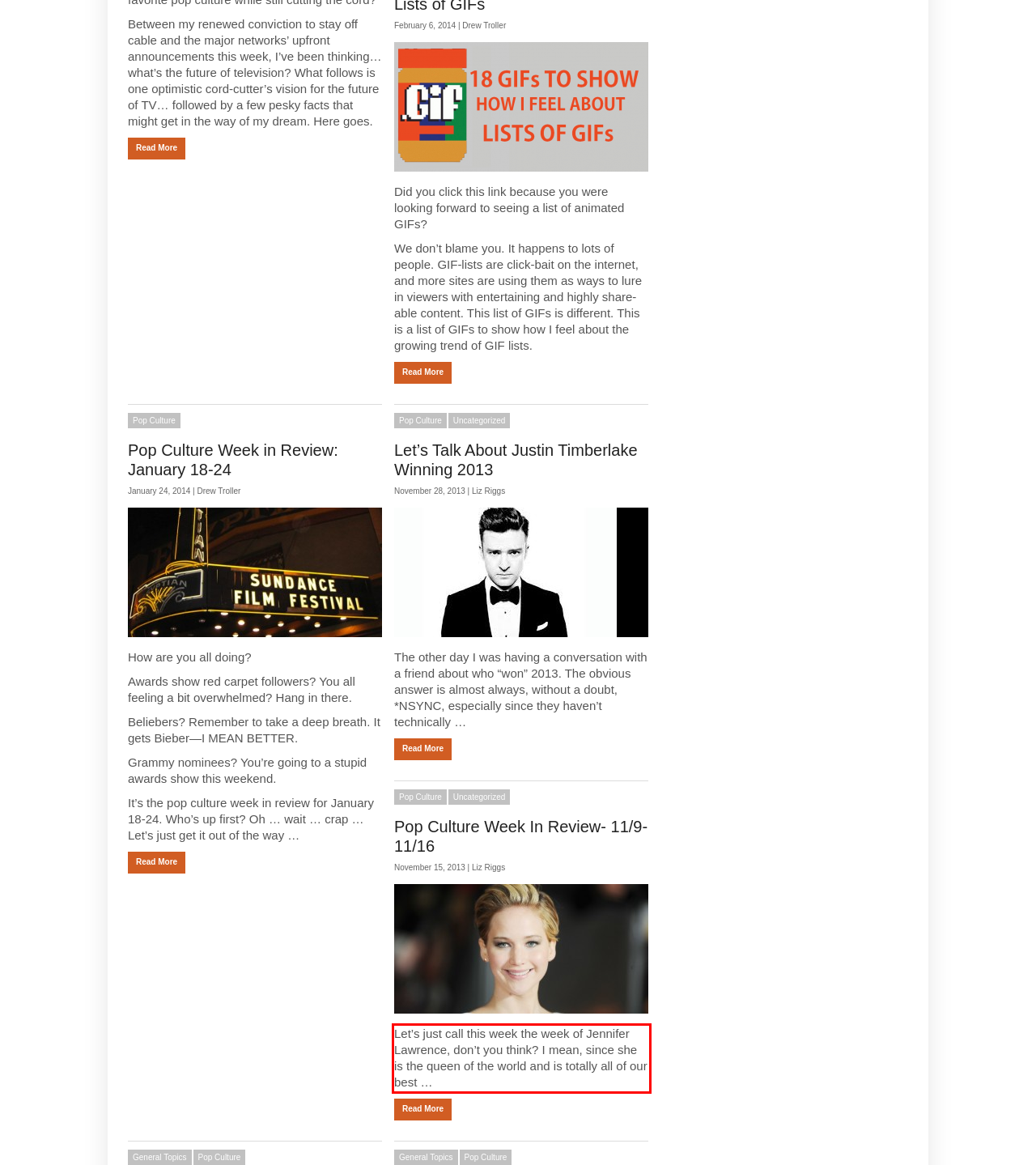Identify and extract the text within the red rectangle in the screenshot of the webpage.

Let’s just call this week the week of Jennifer Lawrence, don’t you think? I mean, since she is the queen of the world and is totally all of our best … Read More